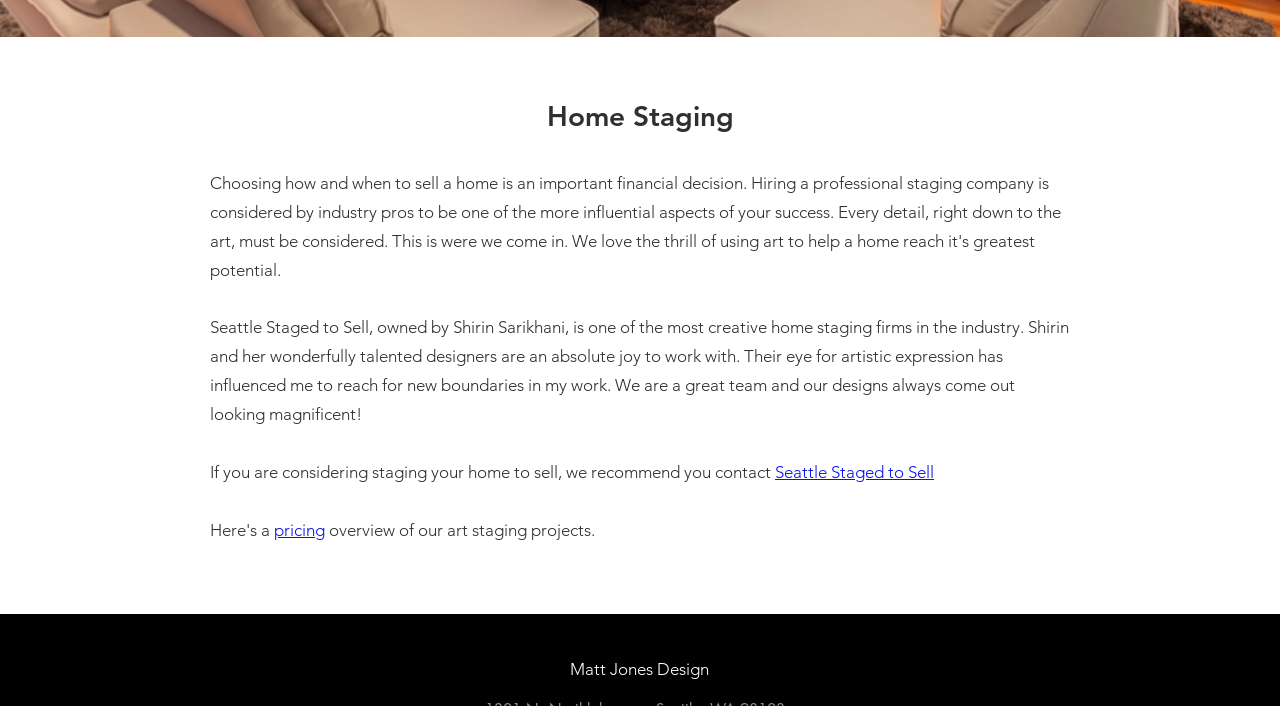Please predict the bounding box coordinates (top-left x, top-left y, bottom-right x, bottom-right y) for the UI element in the screenshot that fits the description: Seattle Staged to Sell

[0.605, 0.654, 0.73, 0.683]